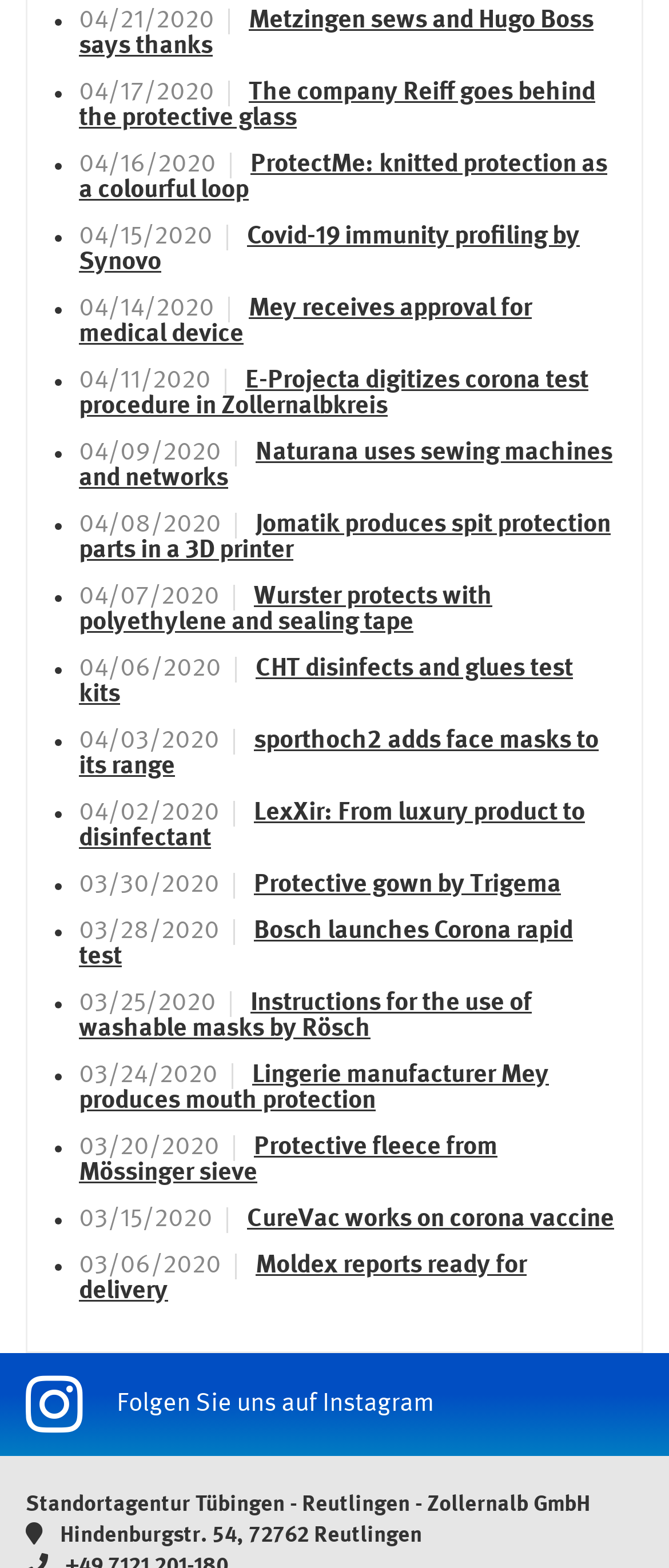What is the theme of the news articles on this webpage?
Please answer the question with as much detail and depth as you can.

Many of the link titles on this webpage mention COVID-19, protective gear, and medical devices, which suggests that the theme of the news articles is related to the COVID-19 pandemic.